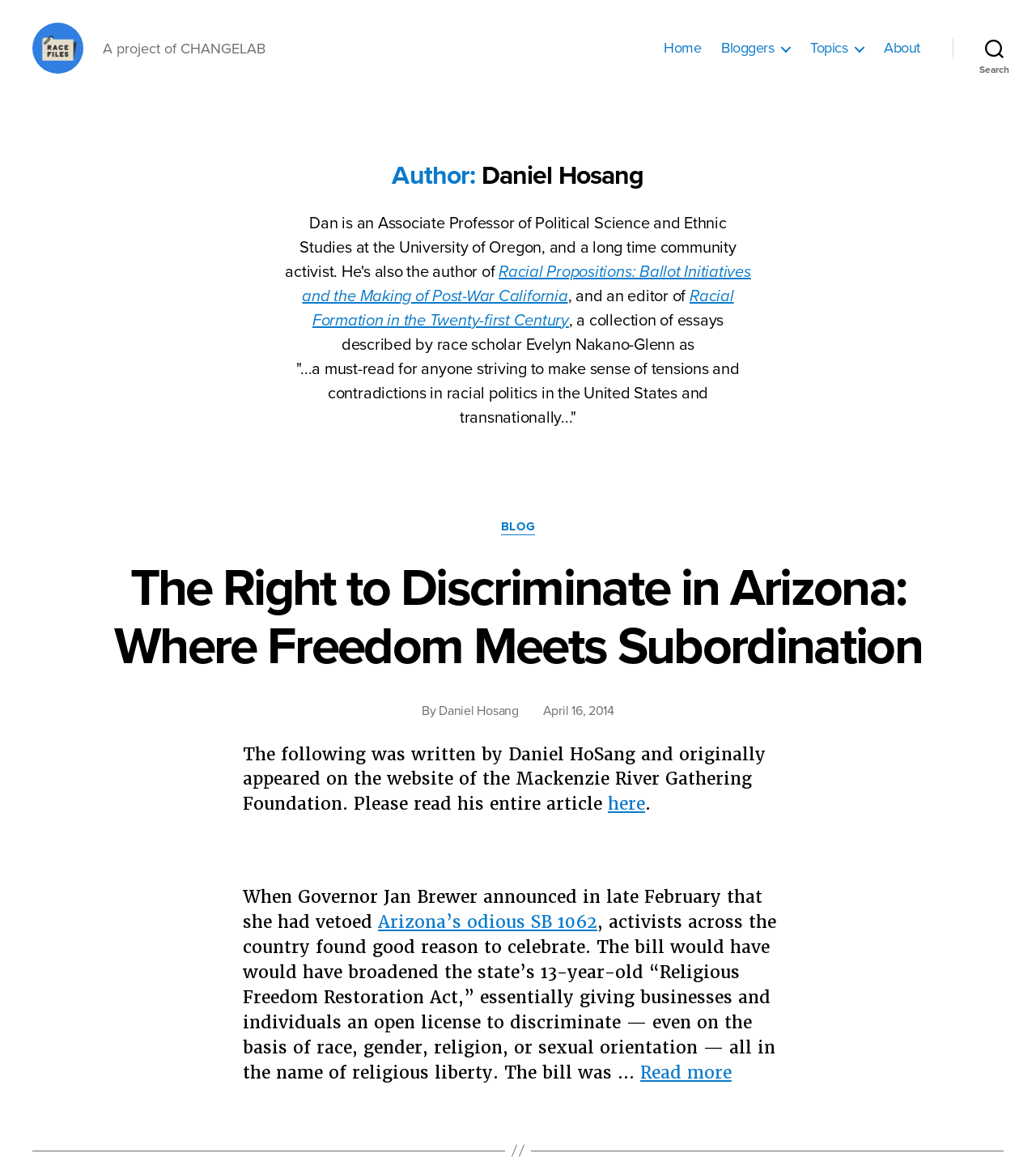Locate the bounding box coordinates of the element's region that should be clicked to carry out the following instruction: "Click on the 'Home' link". The coordinates need to be four float numbers between 0 and 1, i.e., [left, top, right, bottom].

[0.641, 0.043, 0.677, 0.058]